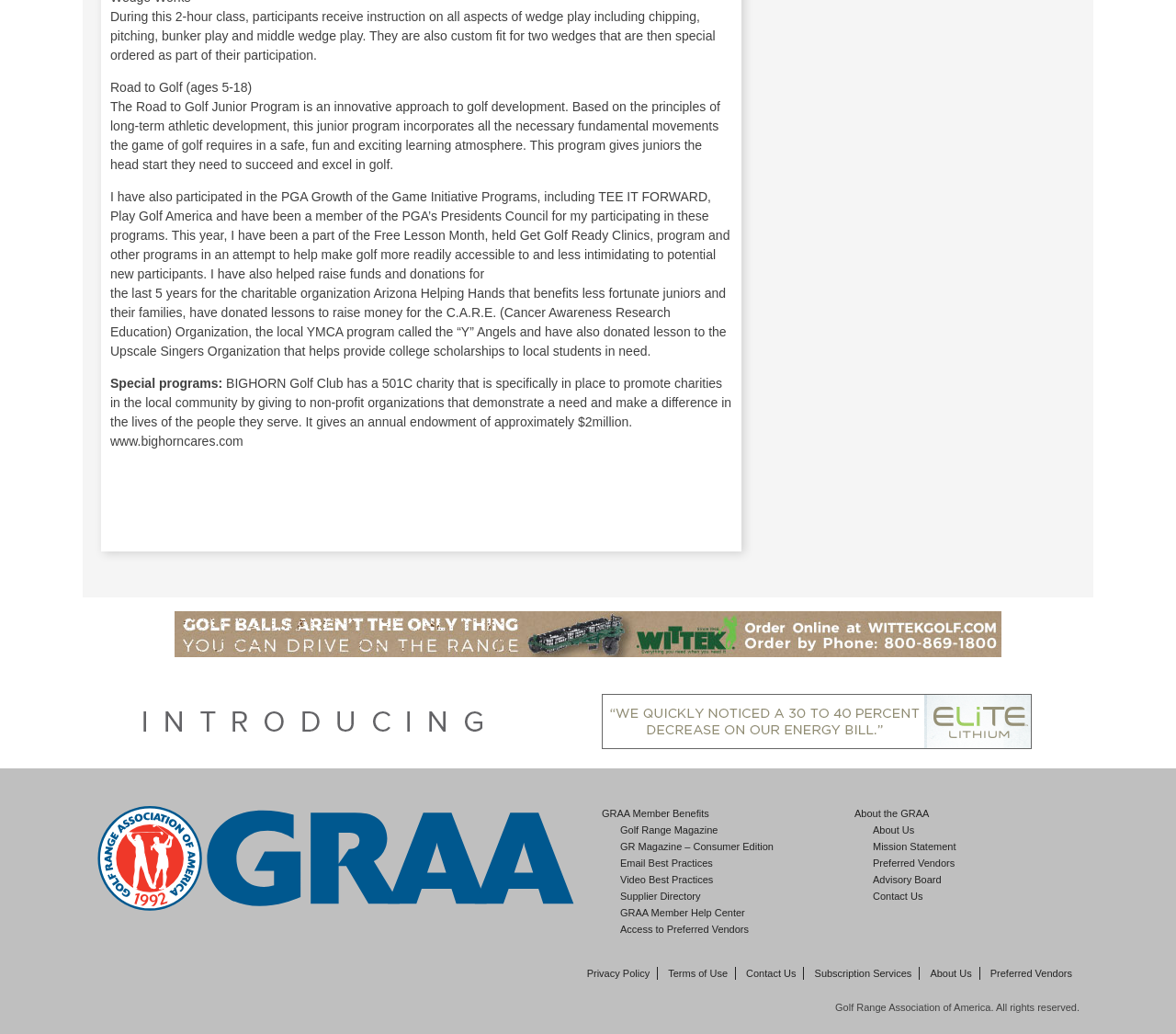Given the description GR Magazine – Consumer Edition, predict the bounding box coordinates of the UI element. Ensure the coordinates are in the format (top-left x, top-left y, bottom-right x, bottom-right y) and all values are between 0 and 1.

[0.527, 0.814, 0.658, 0.824]